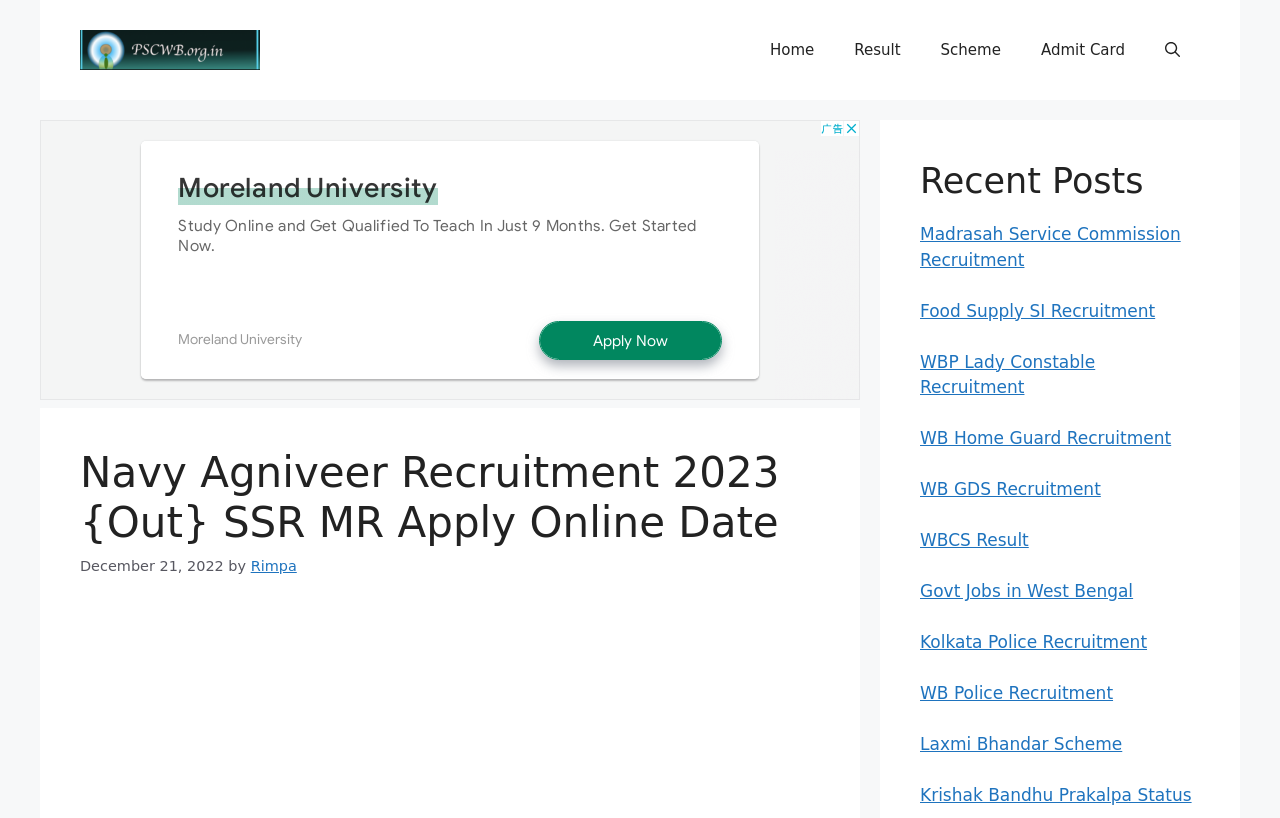How many recent posts are there?
Provide a concise answer using a single word or phrase based on the image.

10